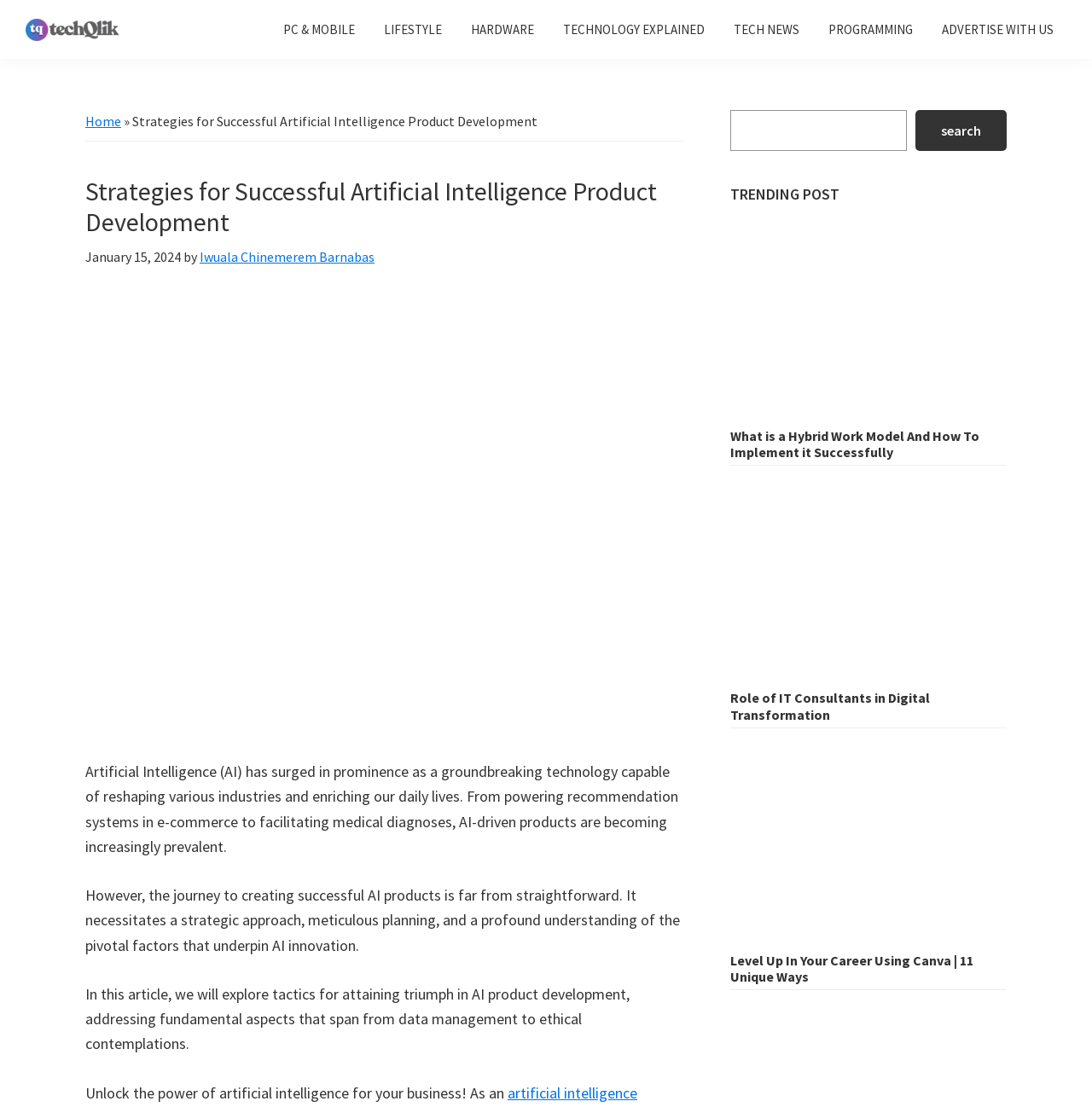What are the main categories in the navigation menu?
Provide a well-explained and detailed answer to the question.

The main navigation menu is located at the top of the webpage, and it contains several categories including PC & MOBILE, LIFESTYLE, HARDWARE, TECHNOLOGY EXPLAINED, TECH NEWS, and PROGRAMMING.